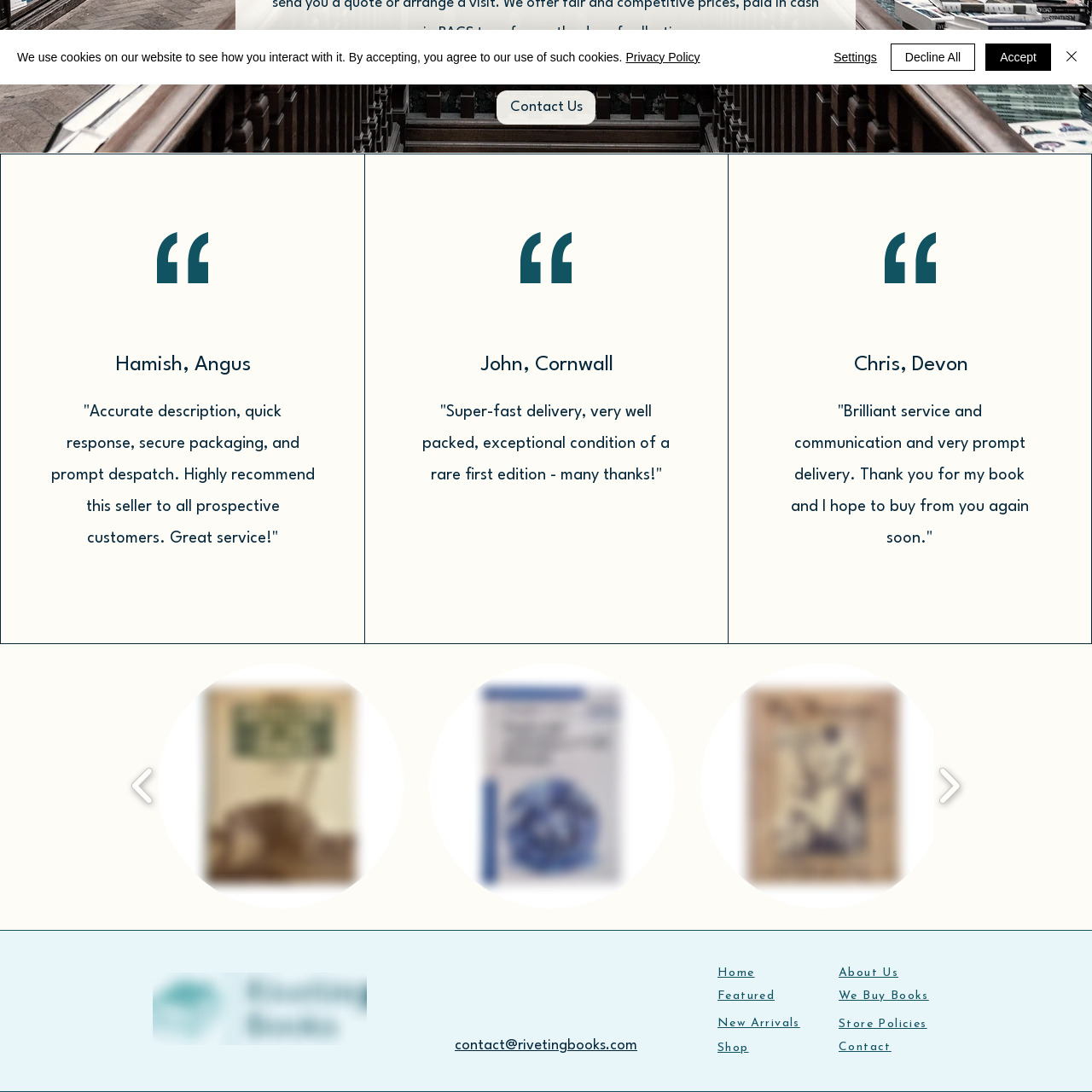What is the primary goal of the close button's design?
Direct your attention to the image marked by the red bounding box and answer the question with a single word or phrase.

Clarity and functionality